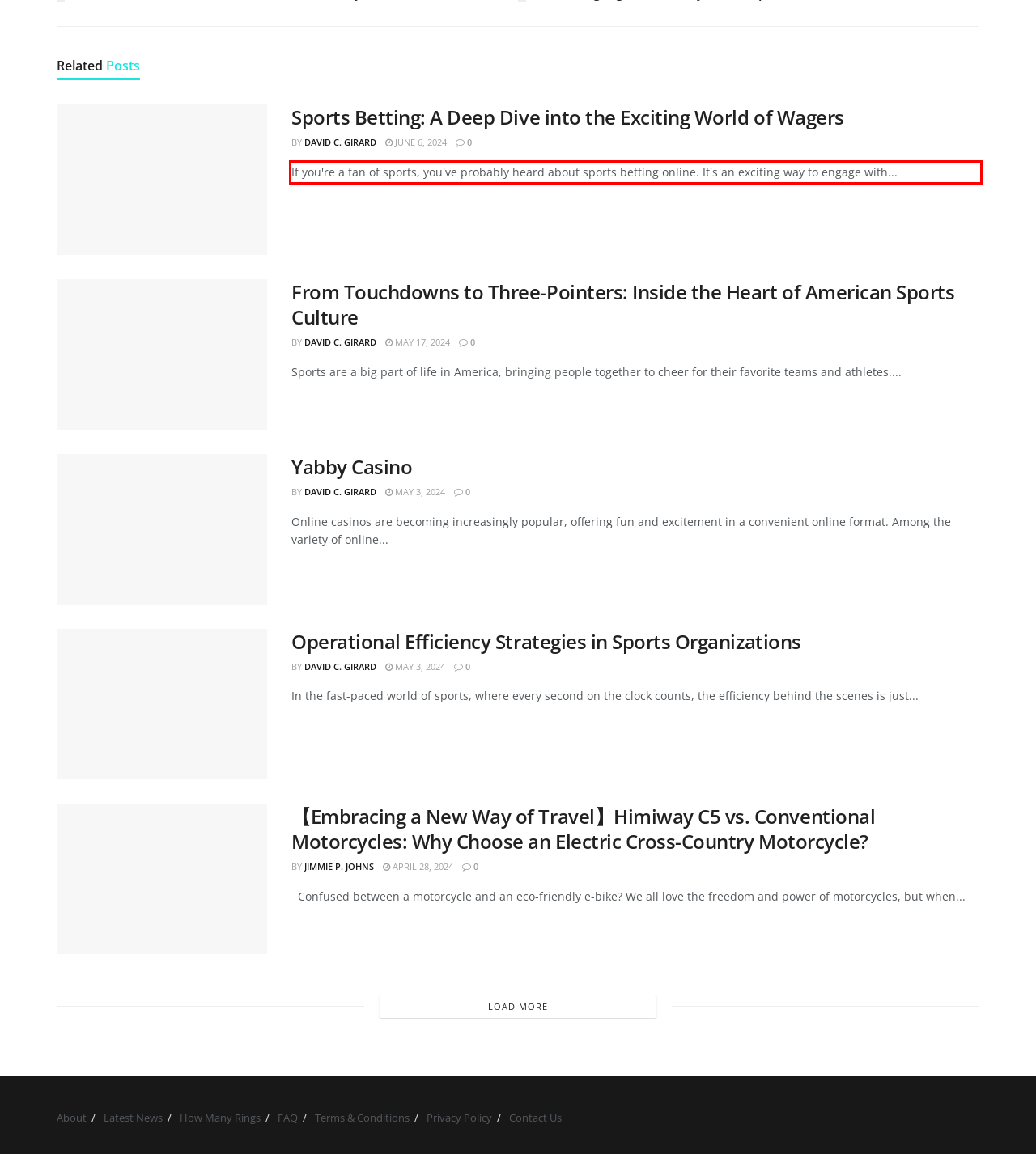You are looking at a screenshot of a webpage with a red rectangle bounding box. Use OCR to identify and extract the text content found inside this red bounding box.

If you're a fan of sports, you've probably heard about sports betting online. It's an exciting way to engage with...